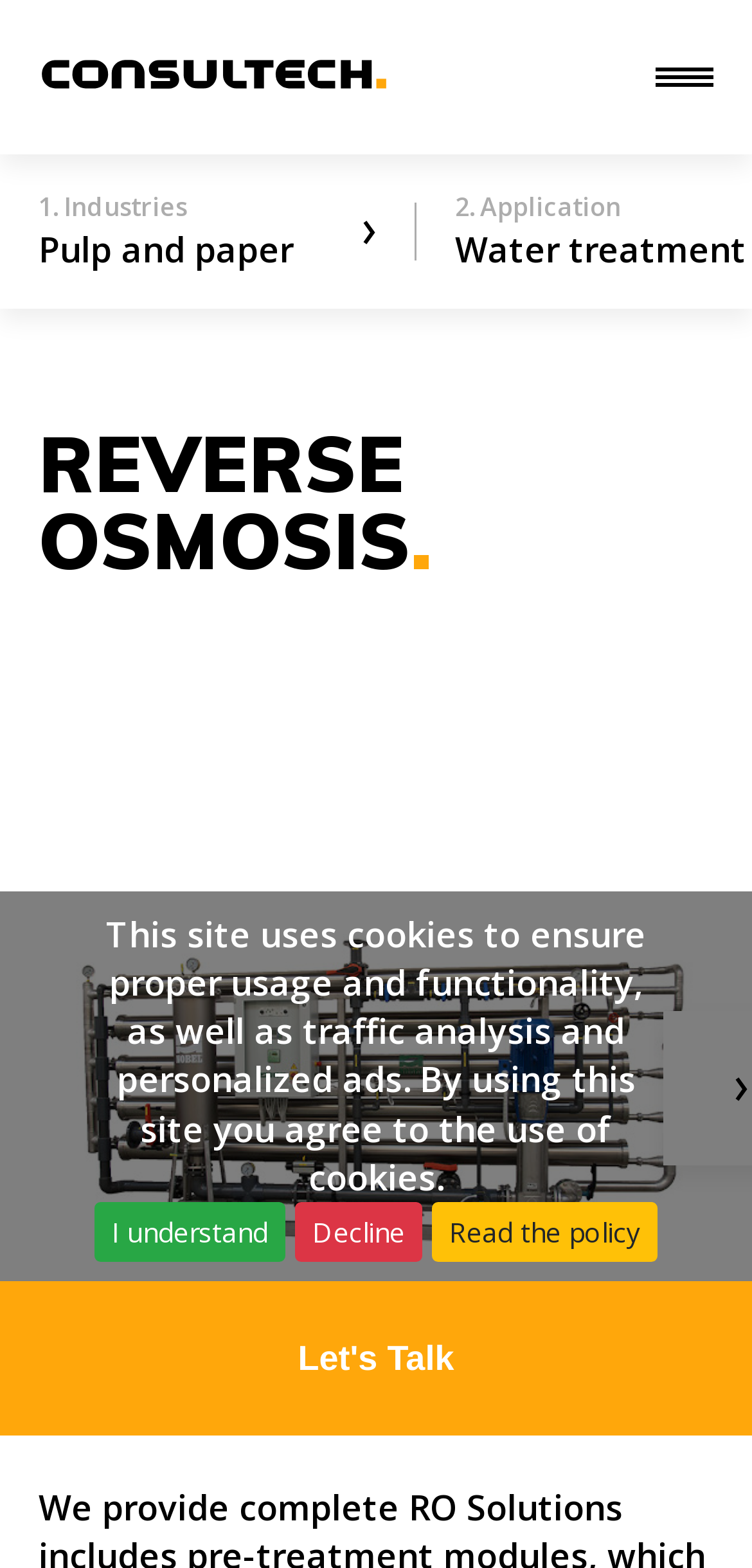Determine the bounding box coordinates of the UI element described by: "Decline".

[0.392, 0.767, 0.562, 0.805]